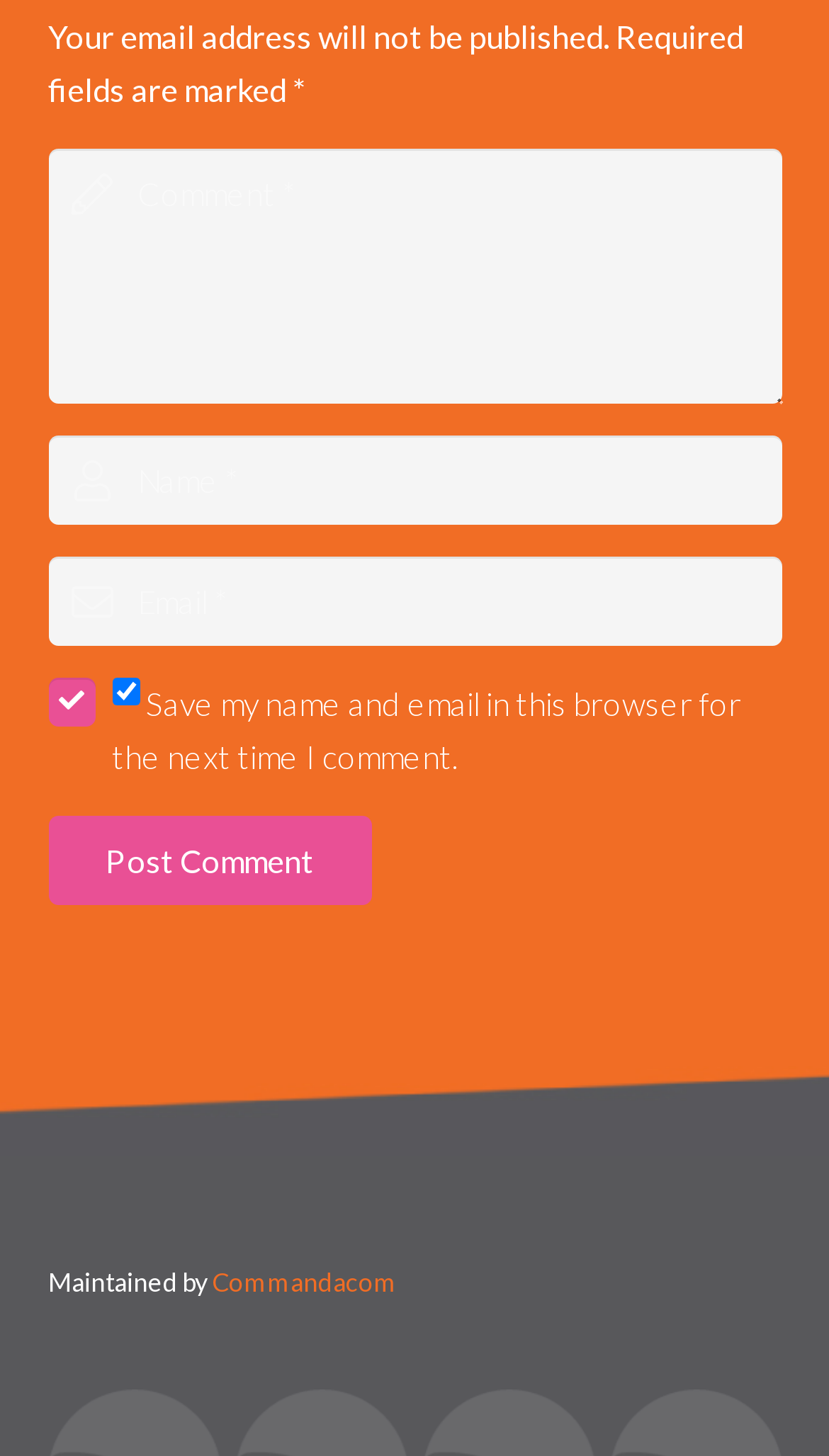Who maintains the website?
Please use the image to provide an in-depth answer to the question.

The text 'Maintained by' is followed by a link to 'Commandacom', indicating that Commandacom is the entity responsible for maintaining the website.